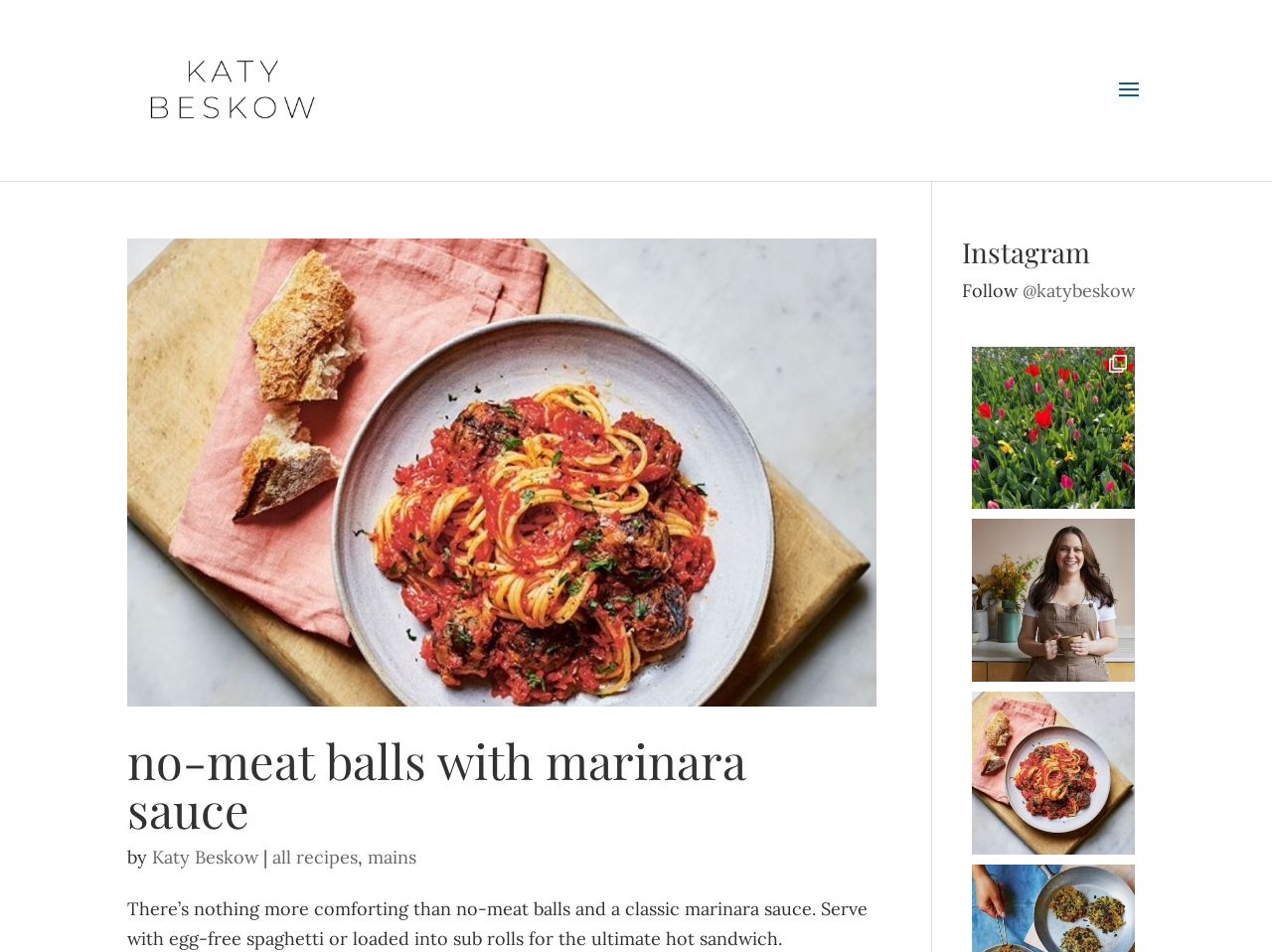Locate the bounding box coordinates of the clickable region necessary to complete the following instruction: "search for recipes". Provide the coordinates in the format of four float numbers between 0 and 1, i.e., [left, top, right, bottom].

[0.1, 0.0, 0.9, 0.001]